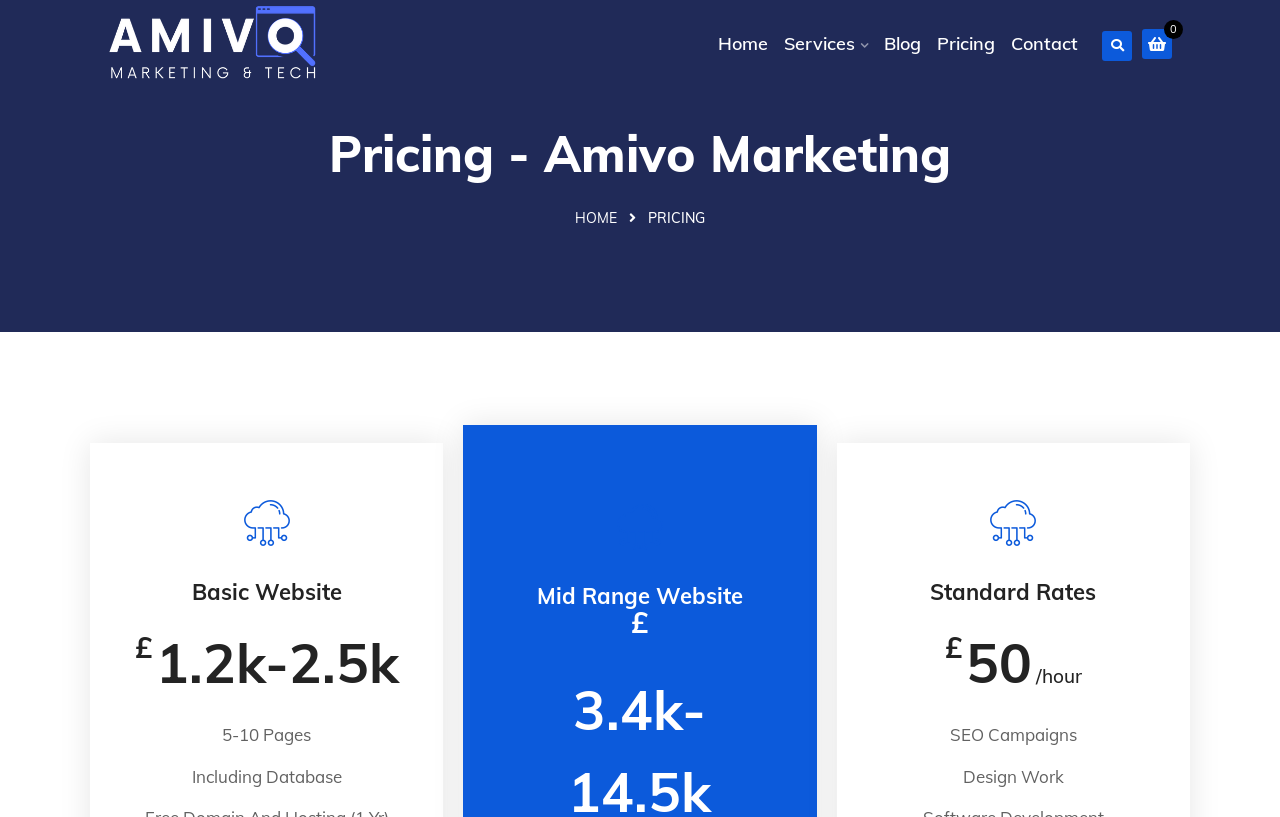Please identify the bounding box coordinates for the region that you need to click to follow this instruction: "explore mid range website".

[0.393, 0.716, 0.607, 0.751]